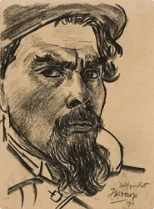Analyze the image and describe all the key elements you observe.

This artwork, titled "Self Portrait," features a striking and intense sketch of a man's face with prominent features, including a thick beard and deep-set eyes that convey emotion. The subject wears a cap and a collar, suggesting a historical or perhaps romanticized portrayal. The artist's signature, dated 1913, is visible in the lower right corner, providing a glimpse into the time period during which this piece was created. The use of monochromatic tones enhances the dramatic effect, highlighting the contours of the face and the texture of the medium. This self-portrait is a captivating exploration of identity and self-expression through art.